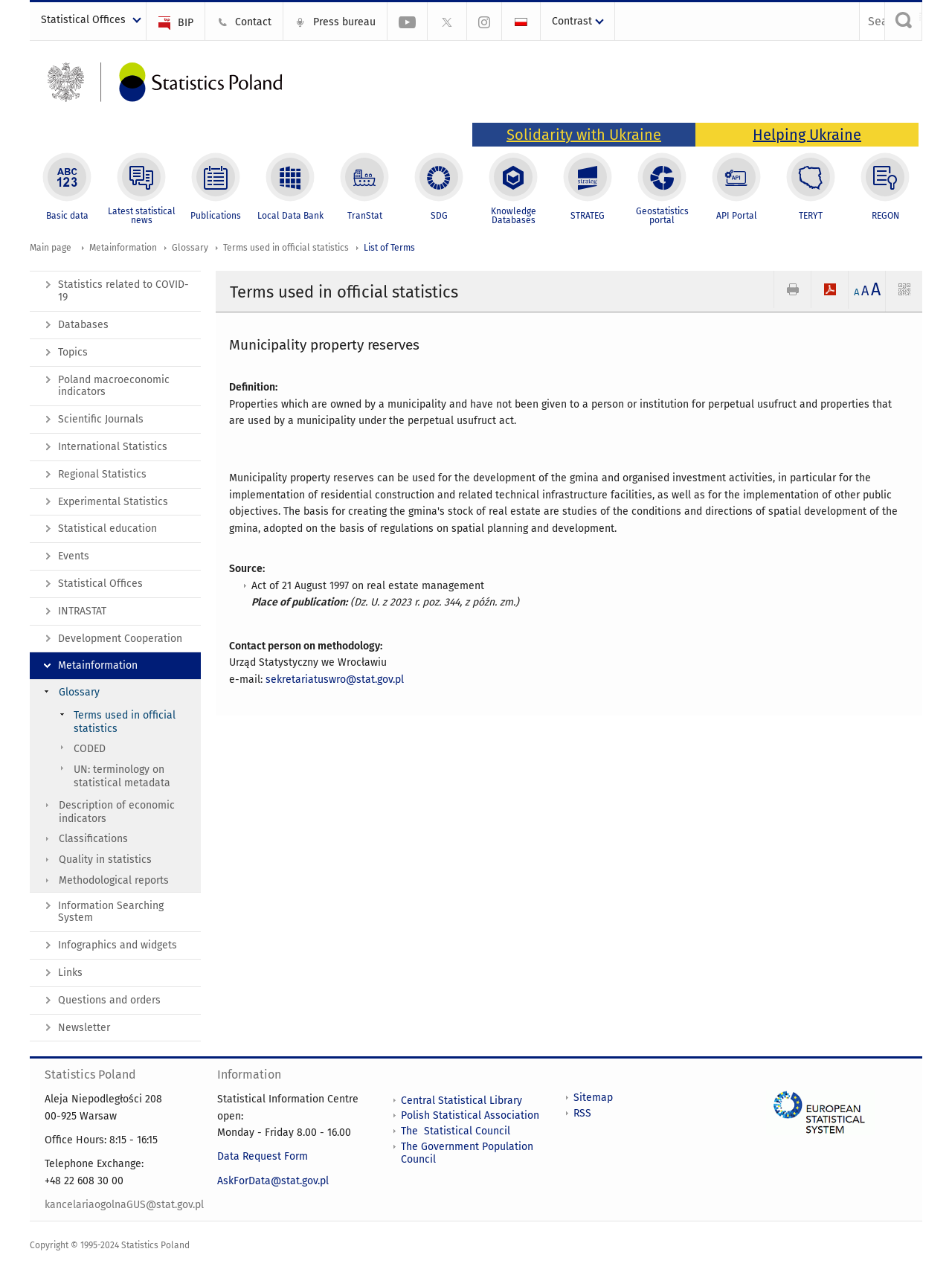What is the contact email for methodology-related queries?
Respond with a short answer, either a single word or a phrase, based on the image.

sekretariatuswro@stat.gov.pl